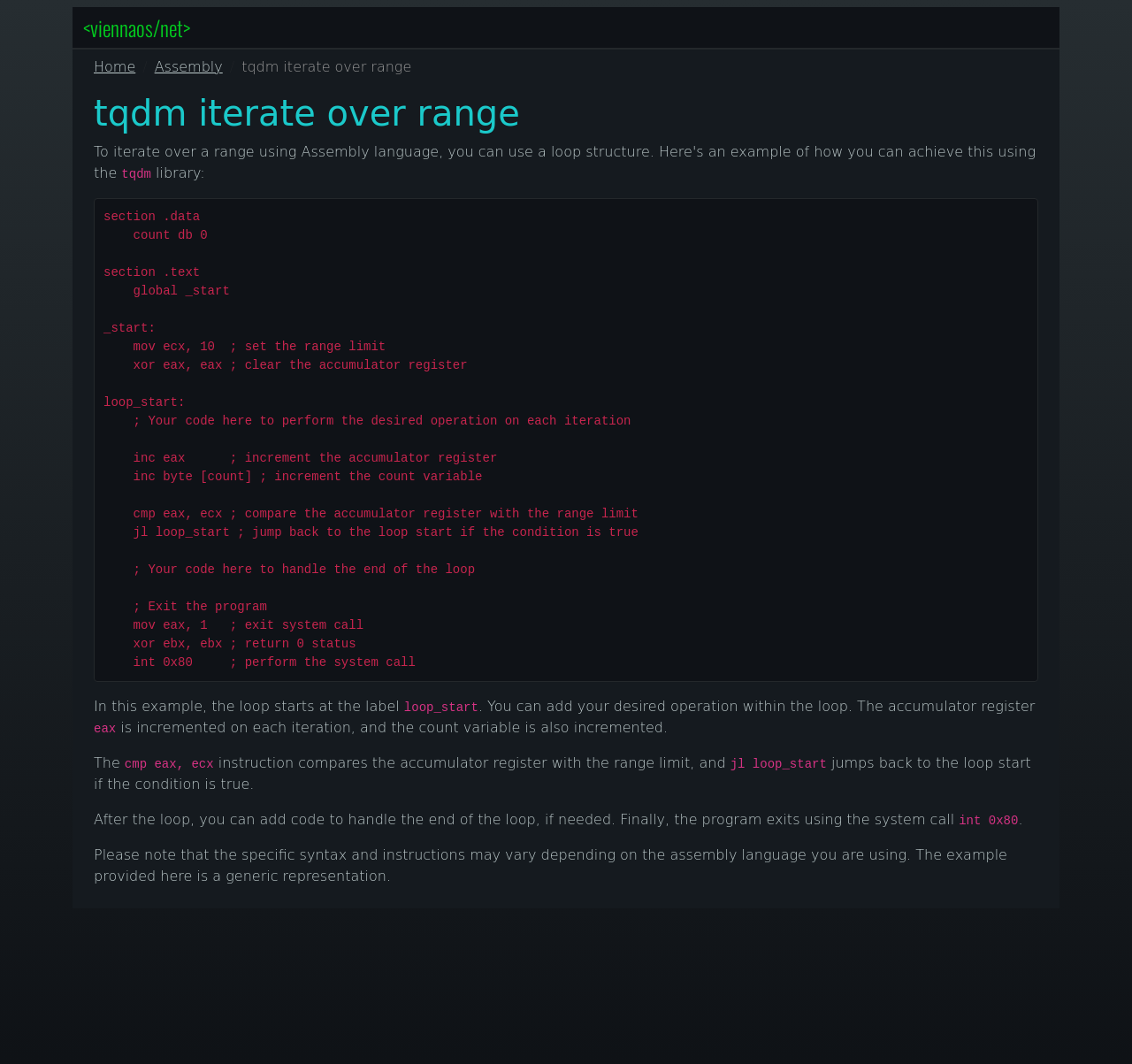Identify the bounding box for the UI element specified in this description: "<viennaos/net>". The coordinates must be four float numbers between 0 and 1, formatted as [left, top, right, bottom].

[0.073, 0.007, 0.168, 0.045]